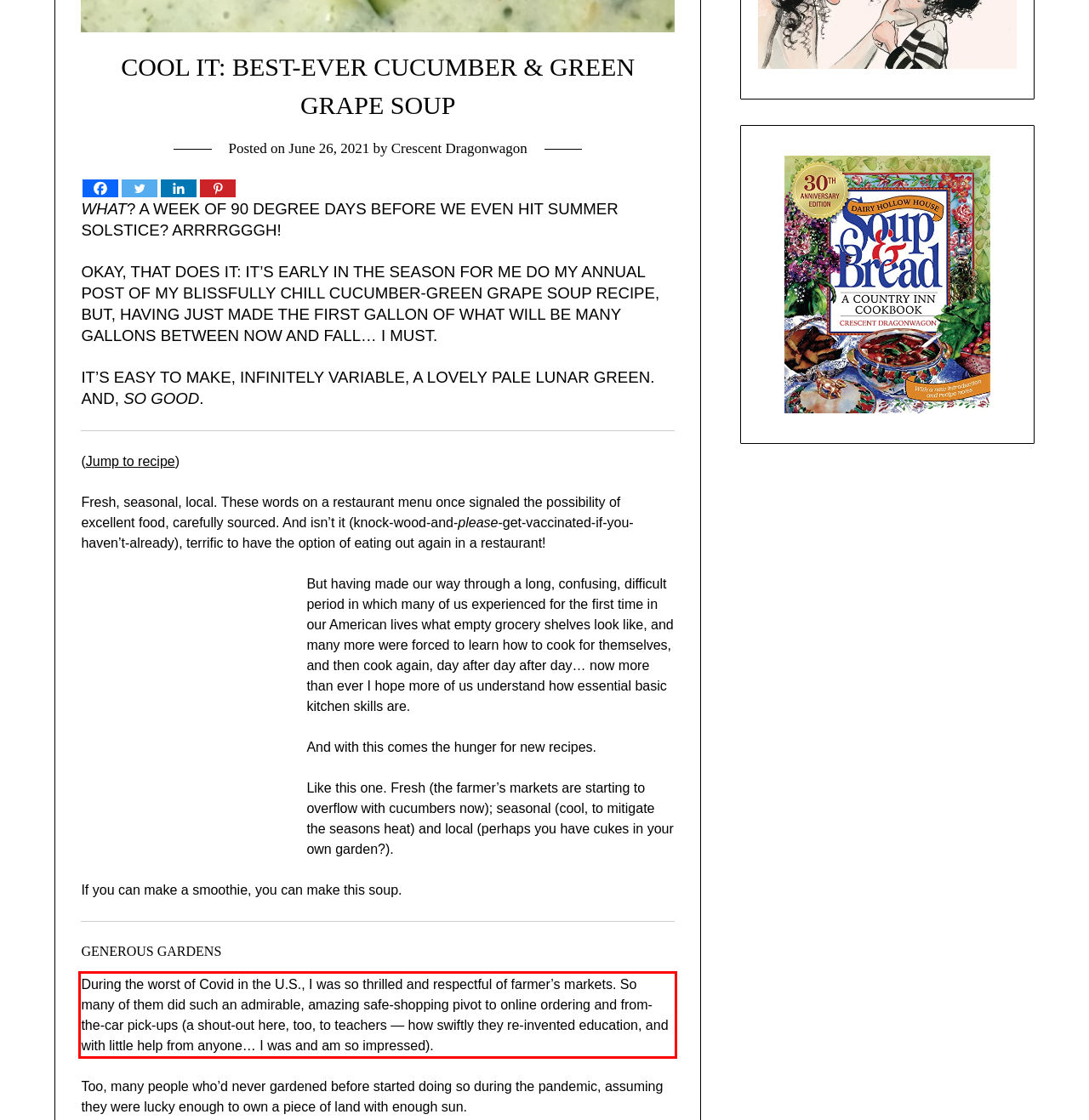By examining the provided screenshot of a webpage, recognize the text within the red bounding box and generate its text content.

During the worst of Covid in the U.S., I was so thrilled and respectful of farmer’s markets. So many of them did such an admirable, amazing safe-shopping pivot to online ordering and from-the-car pick-ups (a shout-out here, too, to teachers — how swiftly they re-invented education, and with little help from anyone… I was and am so impressed).